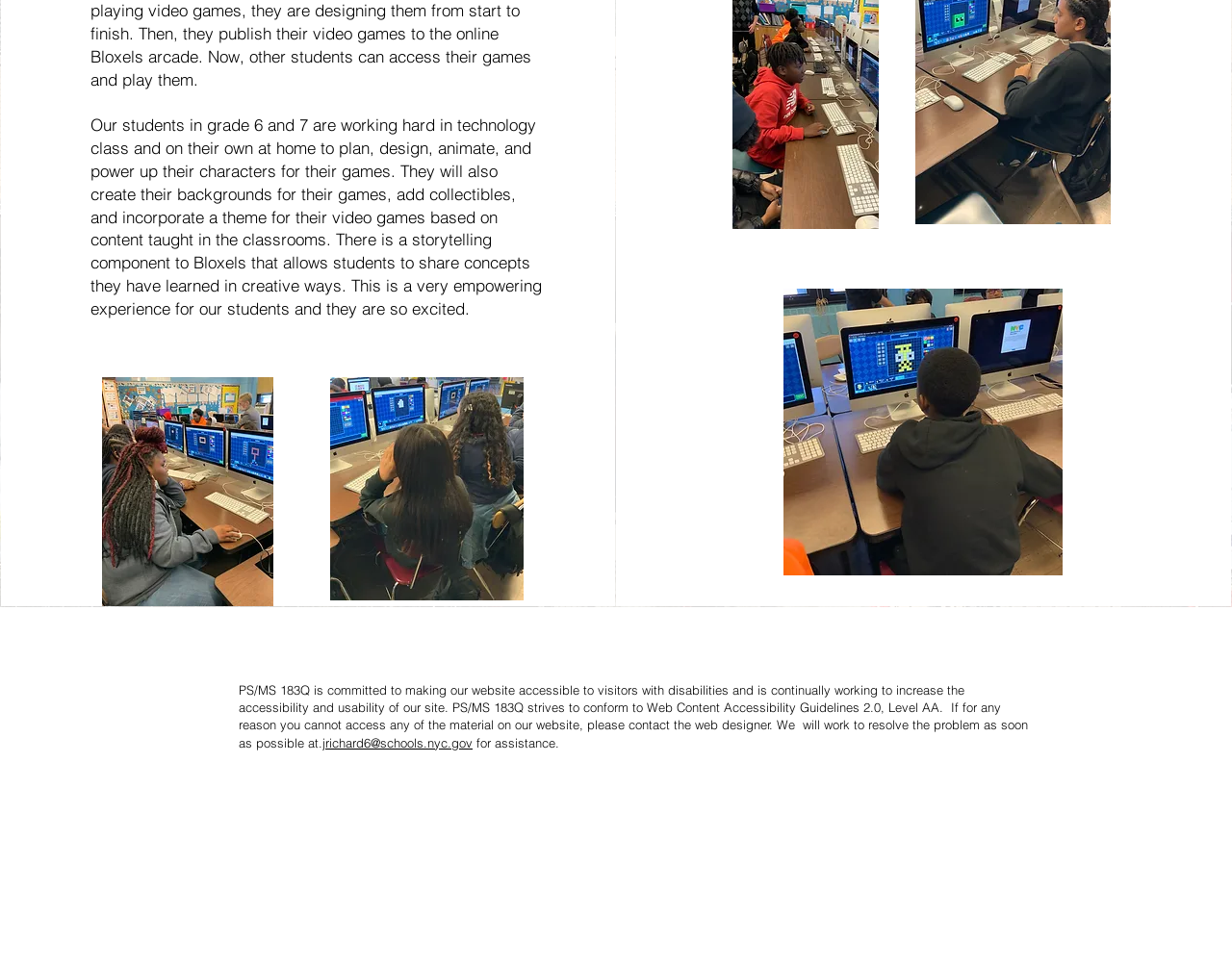Locate the bounding box of the UI element defined by this description: "jrichard6@schools.nyc.gov". The coordinates should be given as four float numbers between 0 and 1, formatted as [left, top, right, bottom].

[0.262, 0.761, 0.384, 0.776]